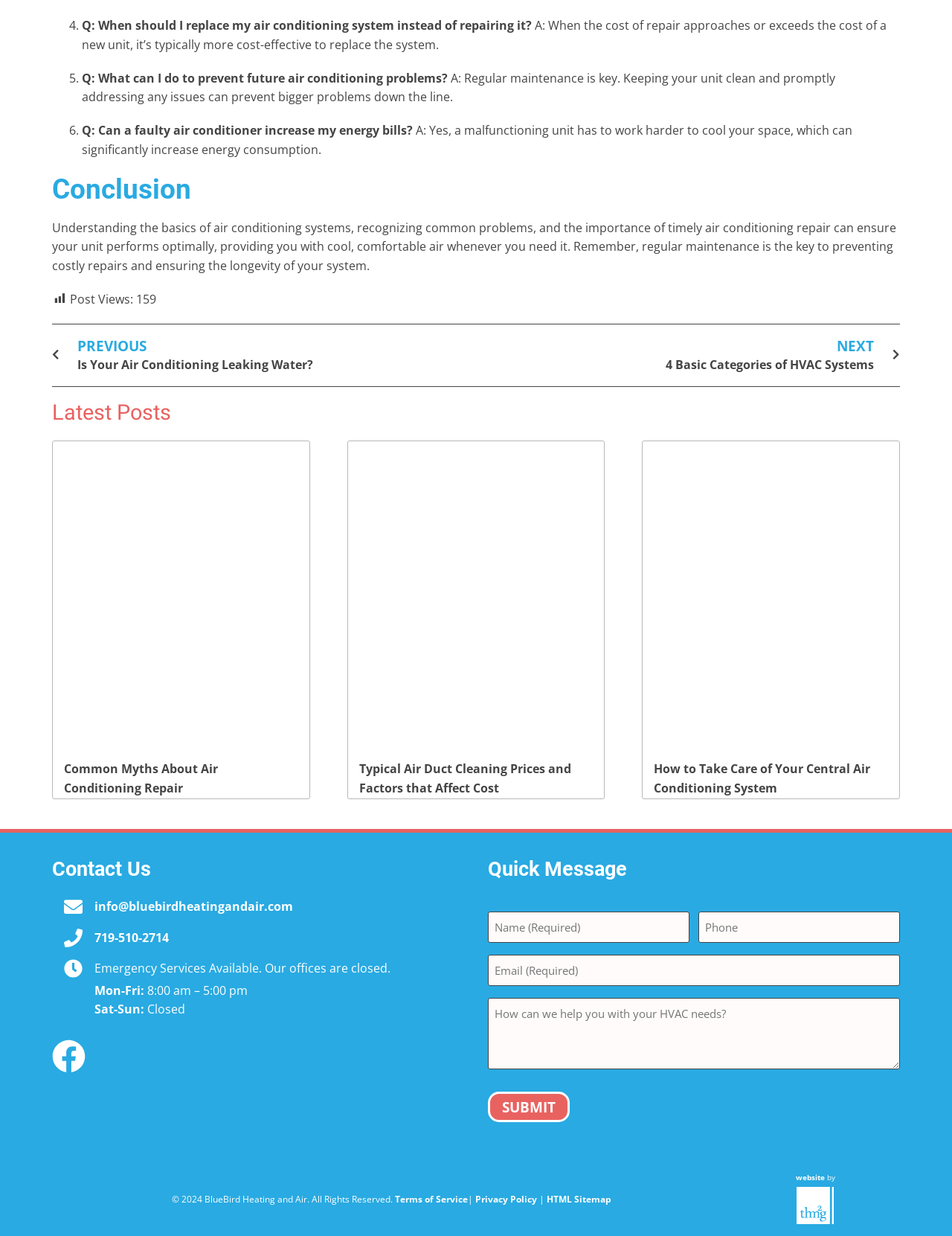What is the purpose of the 'Quick Message' section?
Please provide a single word or phrase as your answer based on the image.

To send a message